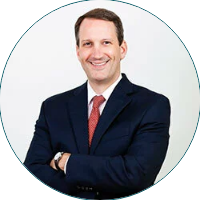What color is Bart A. Norman's tie?
Using the information from the image, answer the question thoroughly.

The caption describes Bart A. Norman as being dressed in a formal navy suit and a red tie, indicating that the tie is red in color.